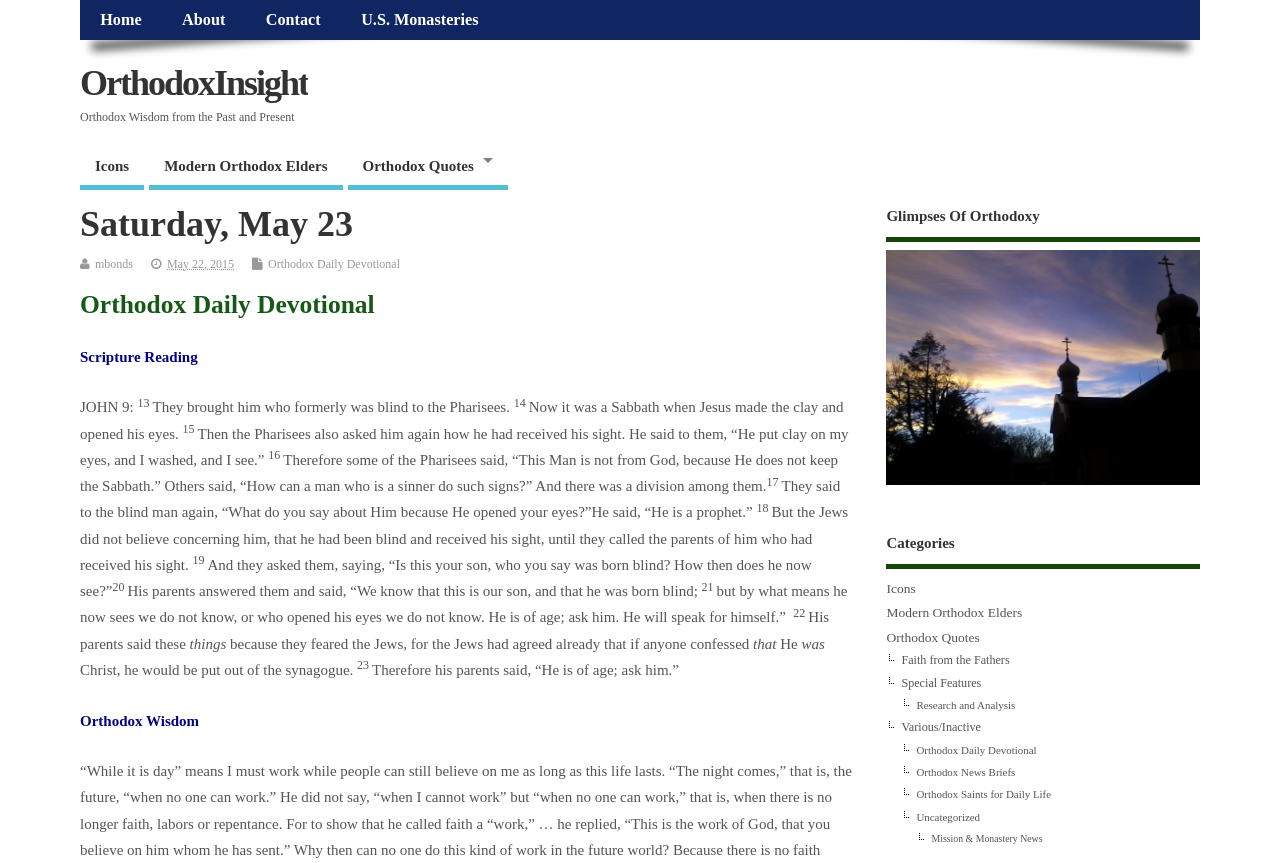Provide your answer in a single word or phrase: 
What is the name of the daily devotional?

Orthodox Daily Devotional